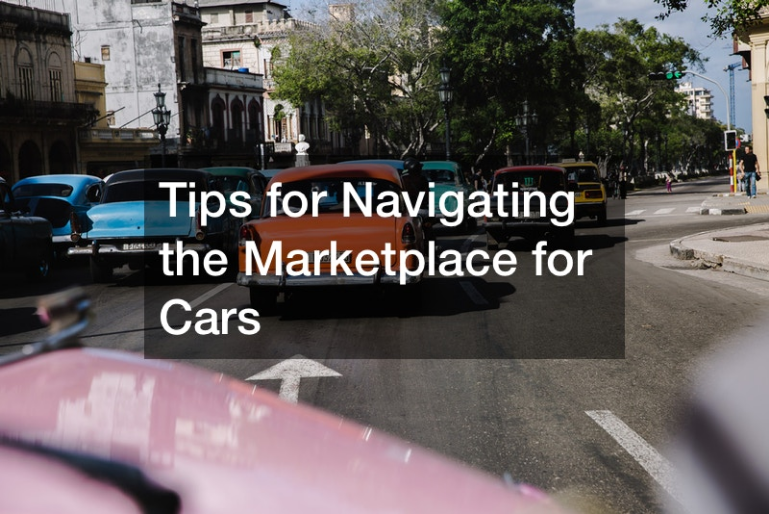What type of environment is depicted in the image?
Kindly offer a comprehensive and detailed response to the question.

The image captures an atmosphere of urban energy, with charming buildings lining the street and greenery adding a touch of nature to the vibrant scene, suggesting that the setting is an urban area, possibly a historical district.